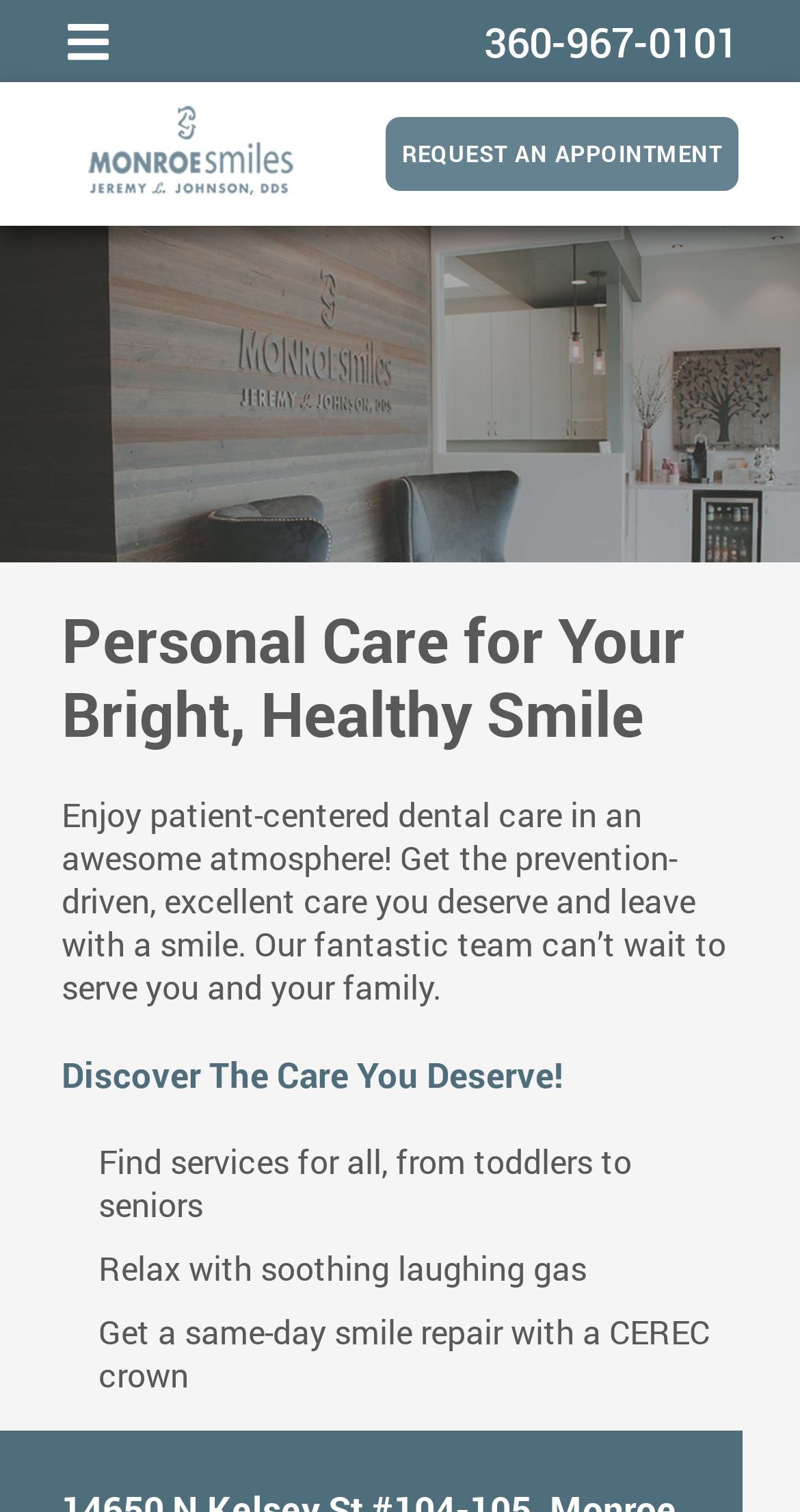What is the name of the dentist office?
Examine the webpage screenshot and provide an in-depth answer to the question.

I found the name of the dentist office by looking at the link element with the text 'Monroe Smiles' which is located in the top section of the webpage, and it is also accompanied by an image with the same text.